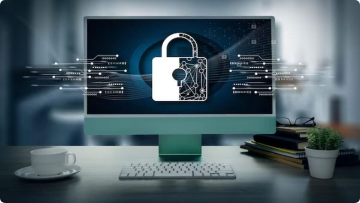Give a detailed explanation of what is happening in the image.

The image captures a sleek desktop computer monitor displaying a prominent lock icon, symbolizing cybersecurity and data protection. The lock design is intricate, merging traditional padlock visuals with digital elements, suggesting a fusion of security and technology. Surrounding the lock are stylized data streams or circuits, representing the flow of information, which enhances the theme of digital security.

The setting appears modern, with a soft-focus background highlighting a workspace ambiance, including a white coffee cup and a few books or files positioned on the table. This composition emphasizes the importance of cybersecurity in daily business operations and personal data management, resonating with the article titled "Principles of Computer Security." This article likely explores fundamental security measures that individuals and organizations must adopt to protect sensitive information from cyber threats.